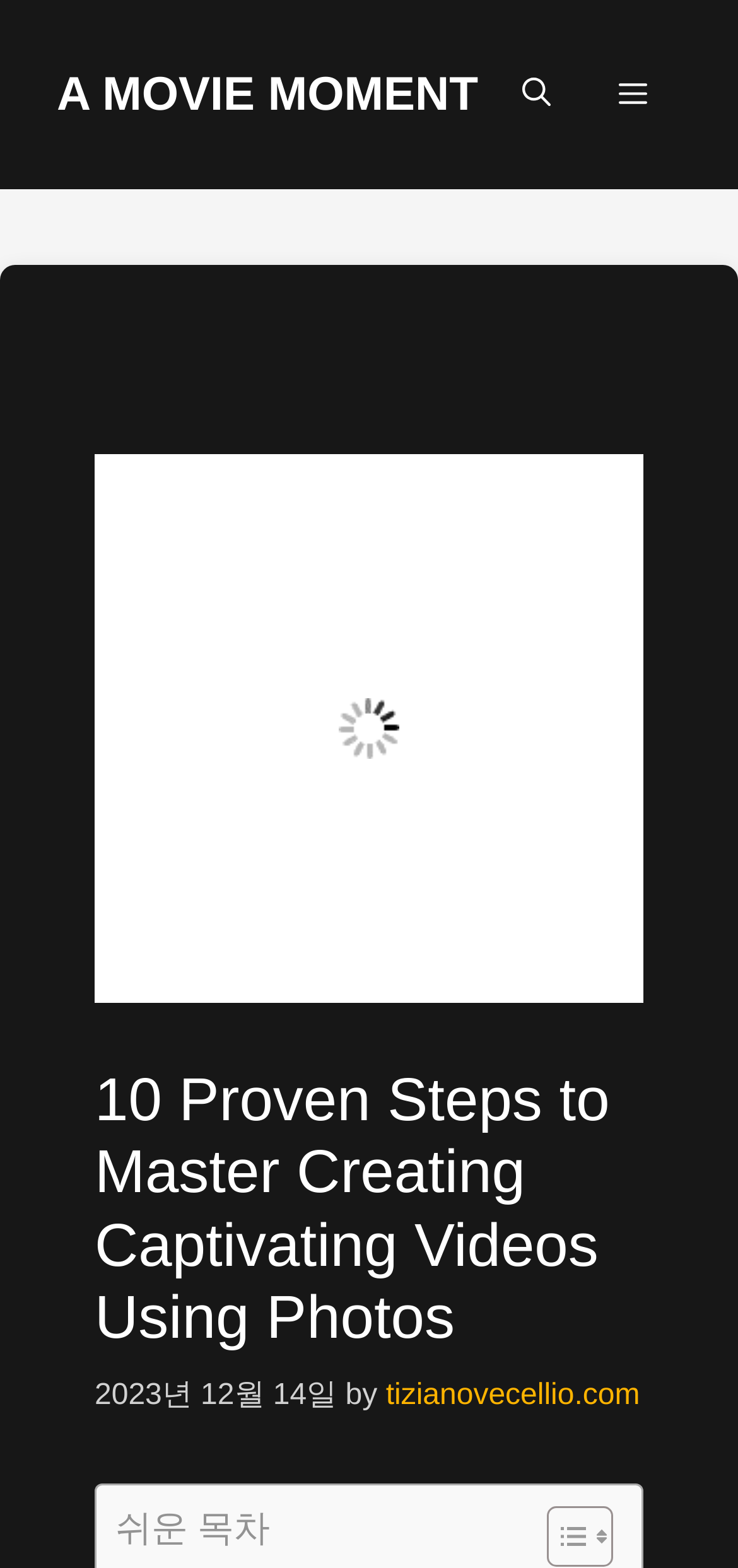How many buttons are in the navigation section?
Using the image as a reference, answer the question with a short word or phrase.

2